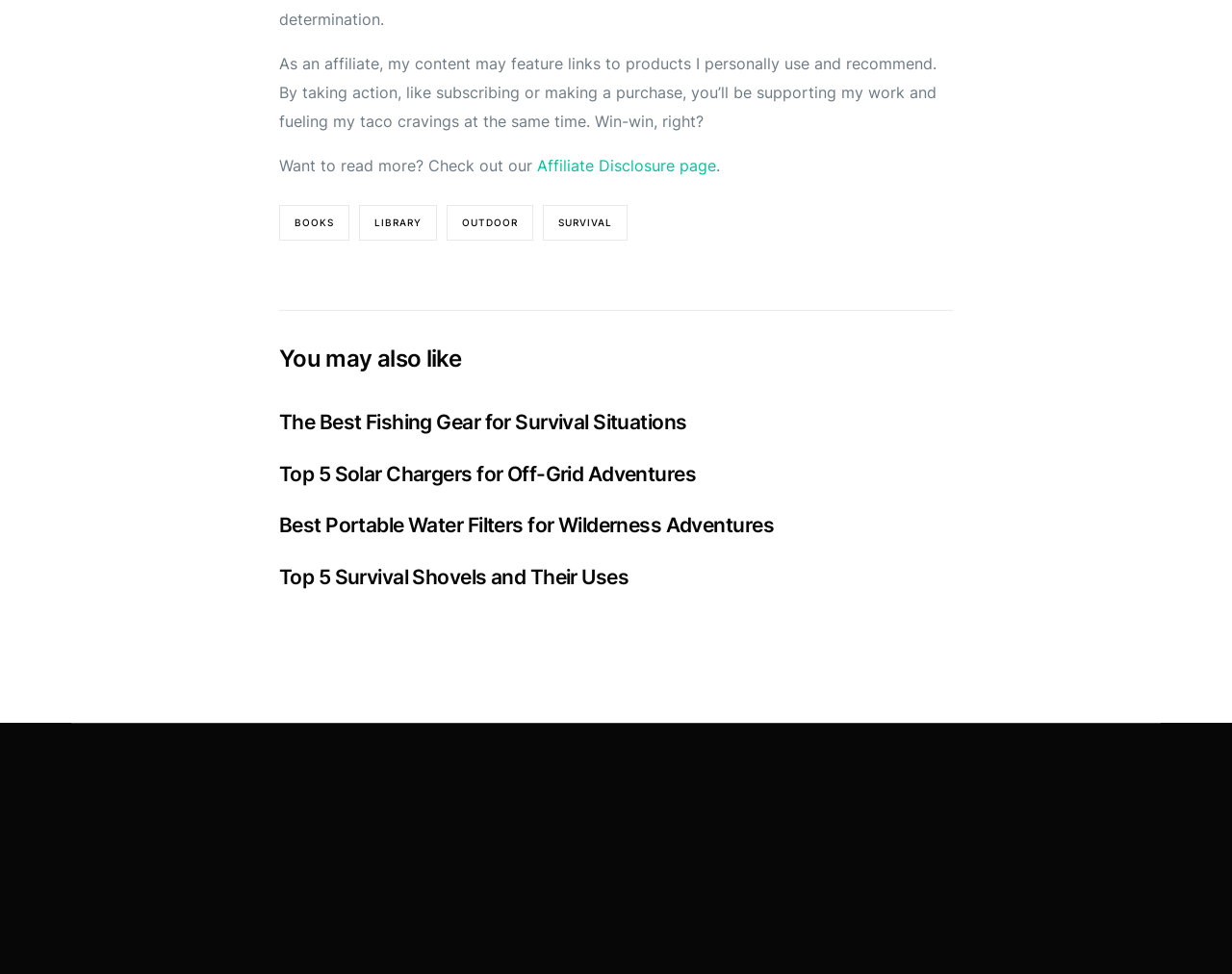Highlight the bounding box coordinates of the region I should click on to meet the following instruction: "Check Privacy Policy".

[0.351, 0.876, 0.434, 0.896]